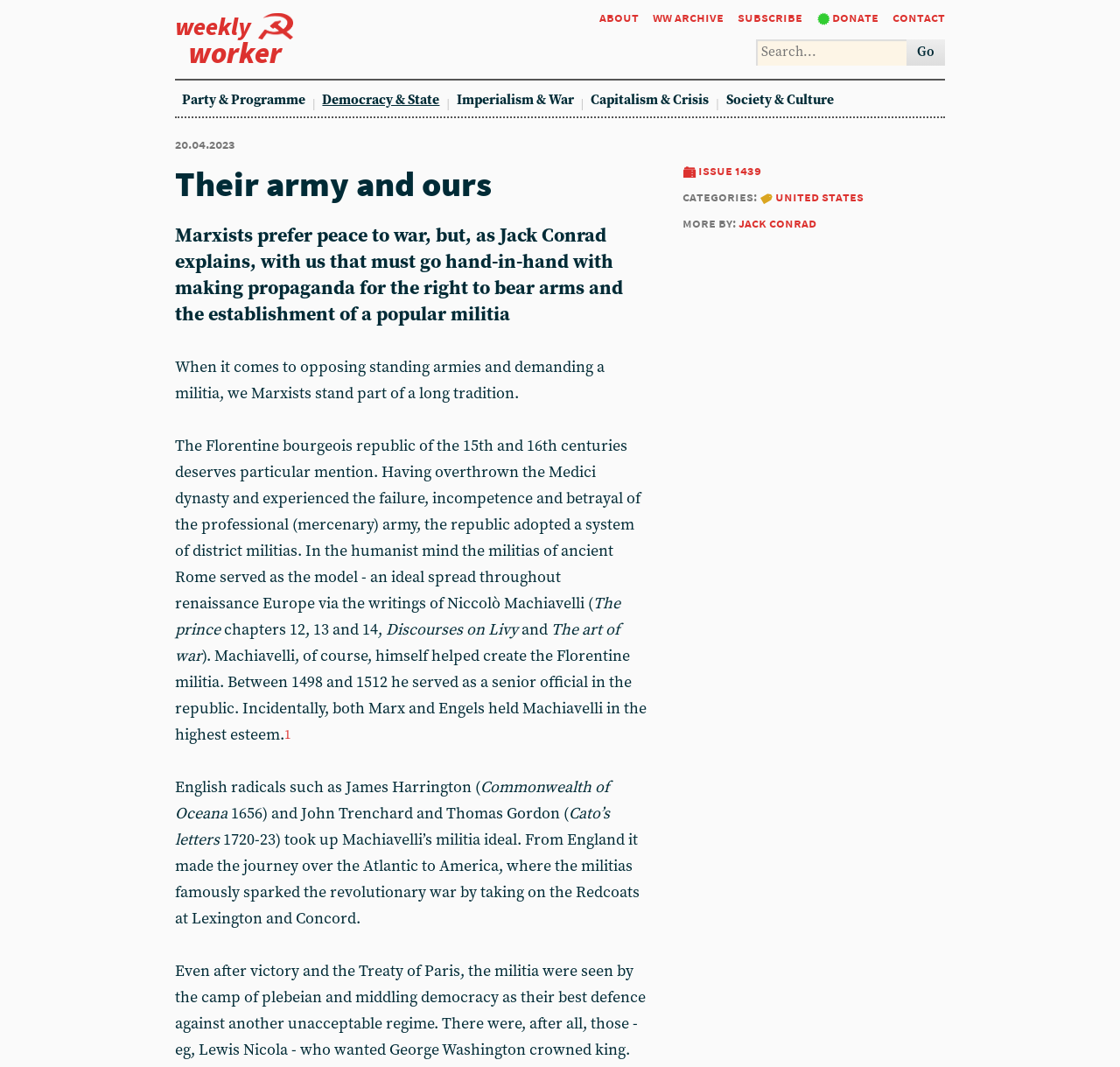What event is mentioned in the article as sparking the revolutionary war?
Answer the question in a detailed and comprehensive manner.

The event mentioned in the article as sparking the revolutionary war is the battle of Lexington and Concord, which is described as the militias taking on the Redcoats.